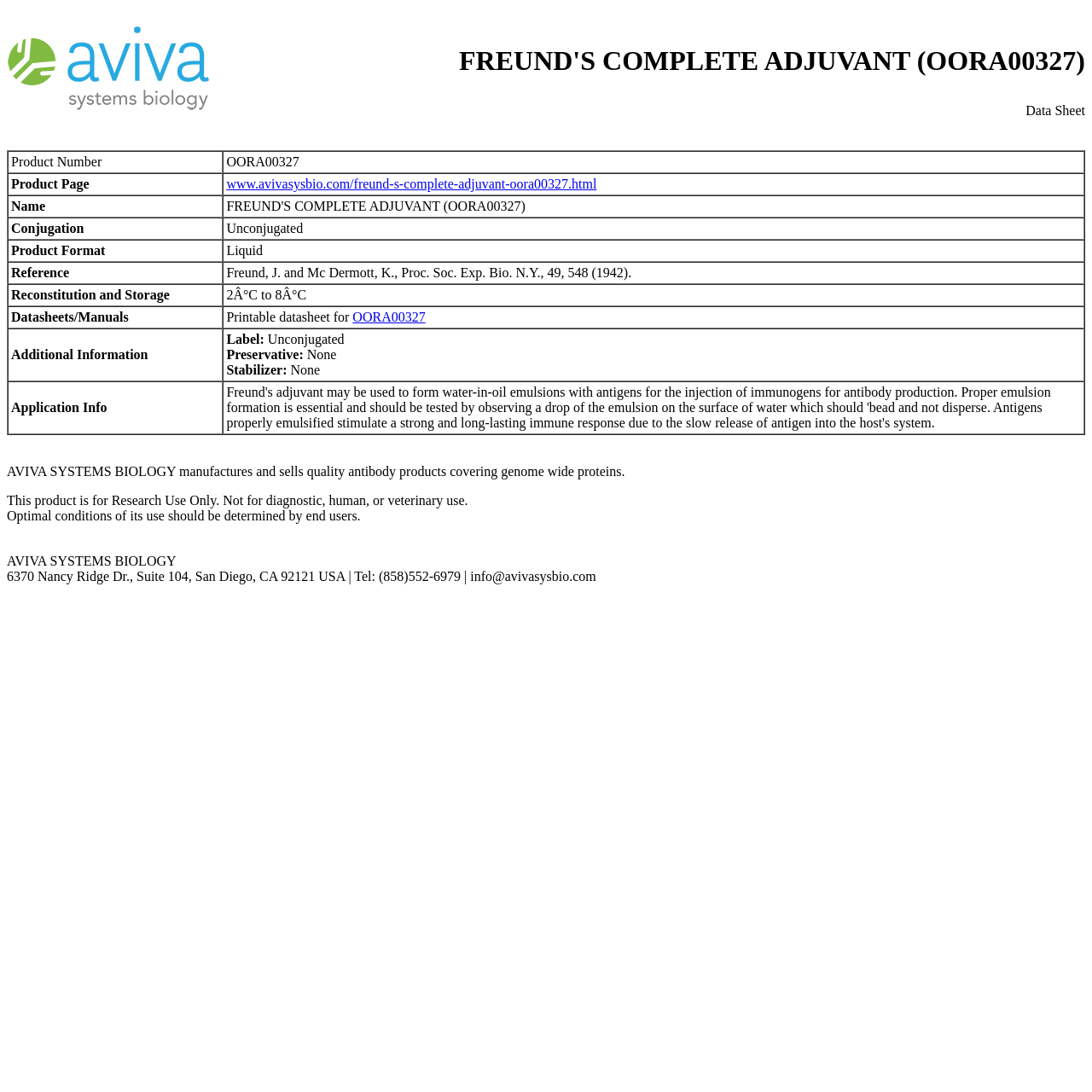What is the format of the product?
From the screenshot, supply a one-word or short-phrase answer.

Liquid